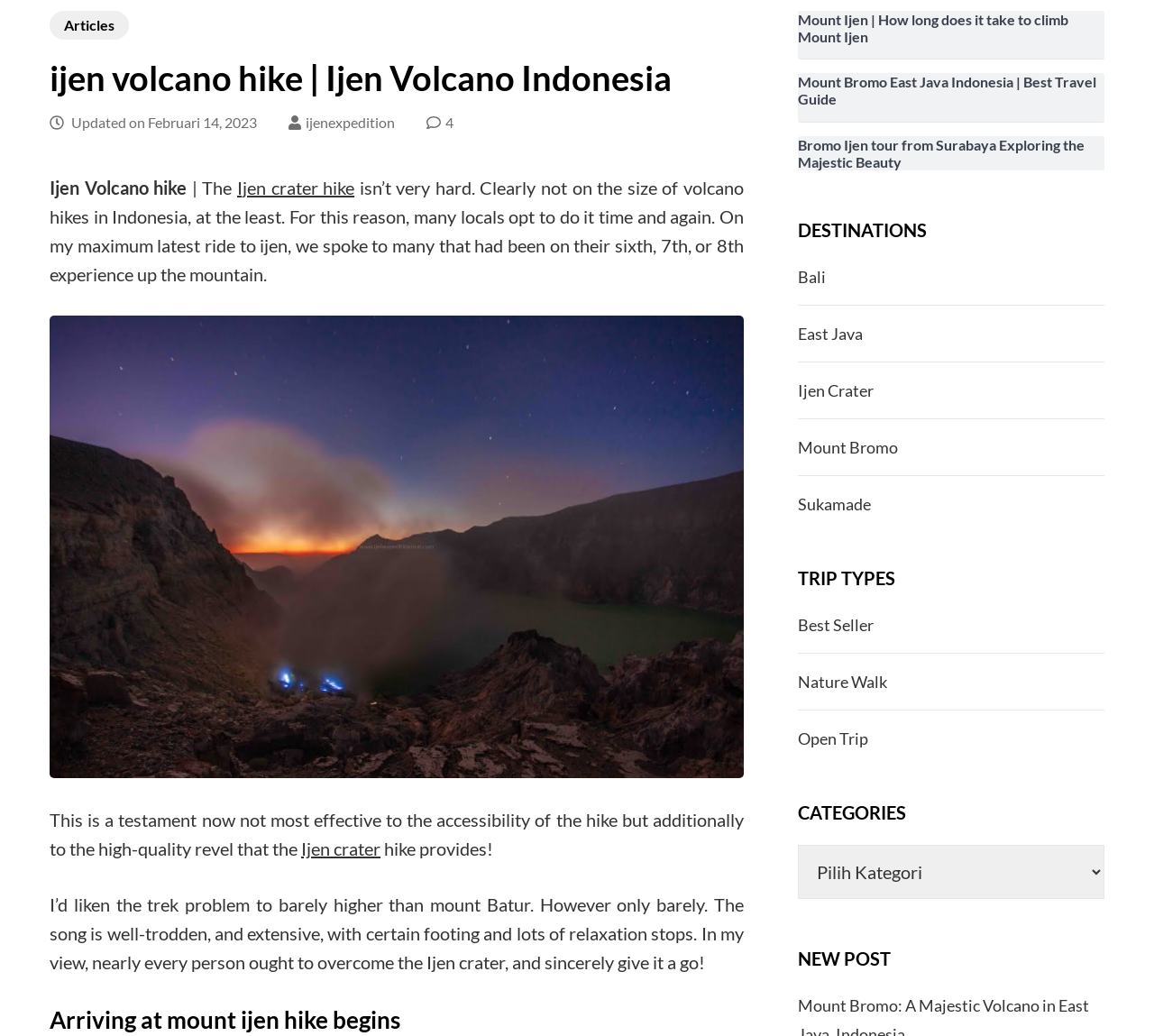Locate and provide the bounding box coordinates for the HTML element that matches this description: "Bali".

[0.691, 0.258, 0.716, 0.277]